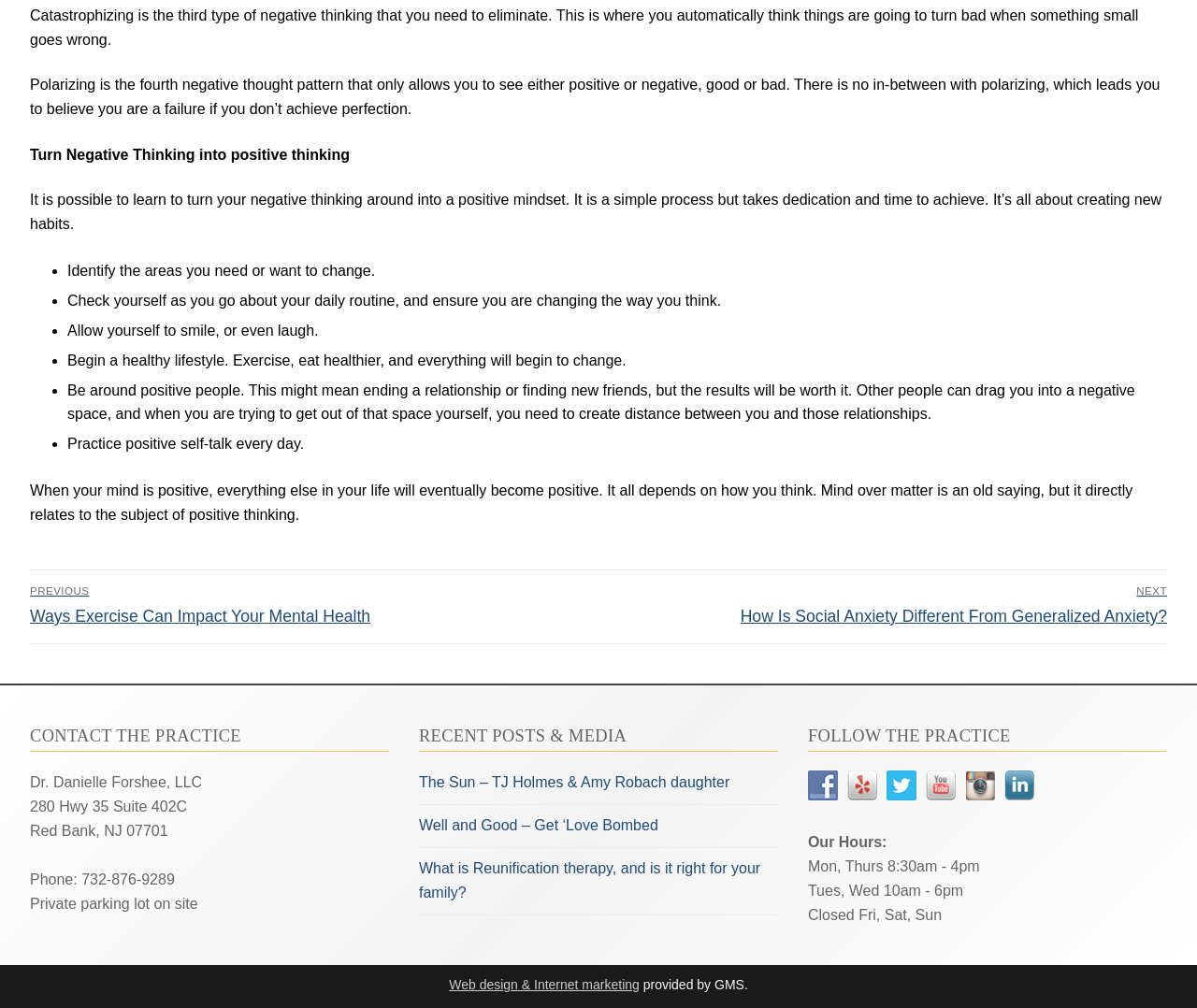Please identify the bounding box coordinates of the clickable area that will allow you to execute the instruction: "View the 'Human rights' category".

None